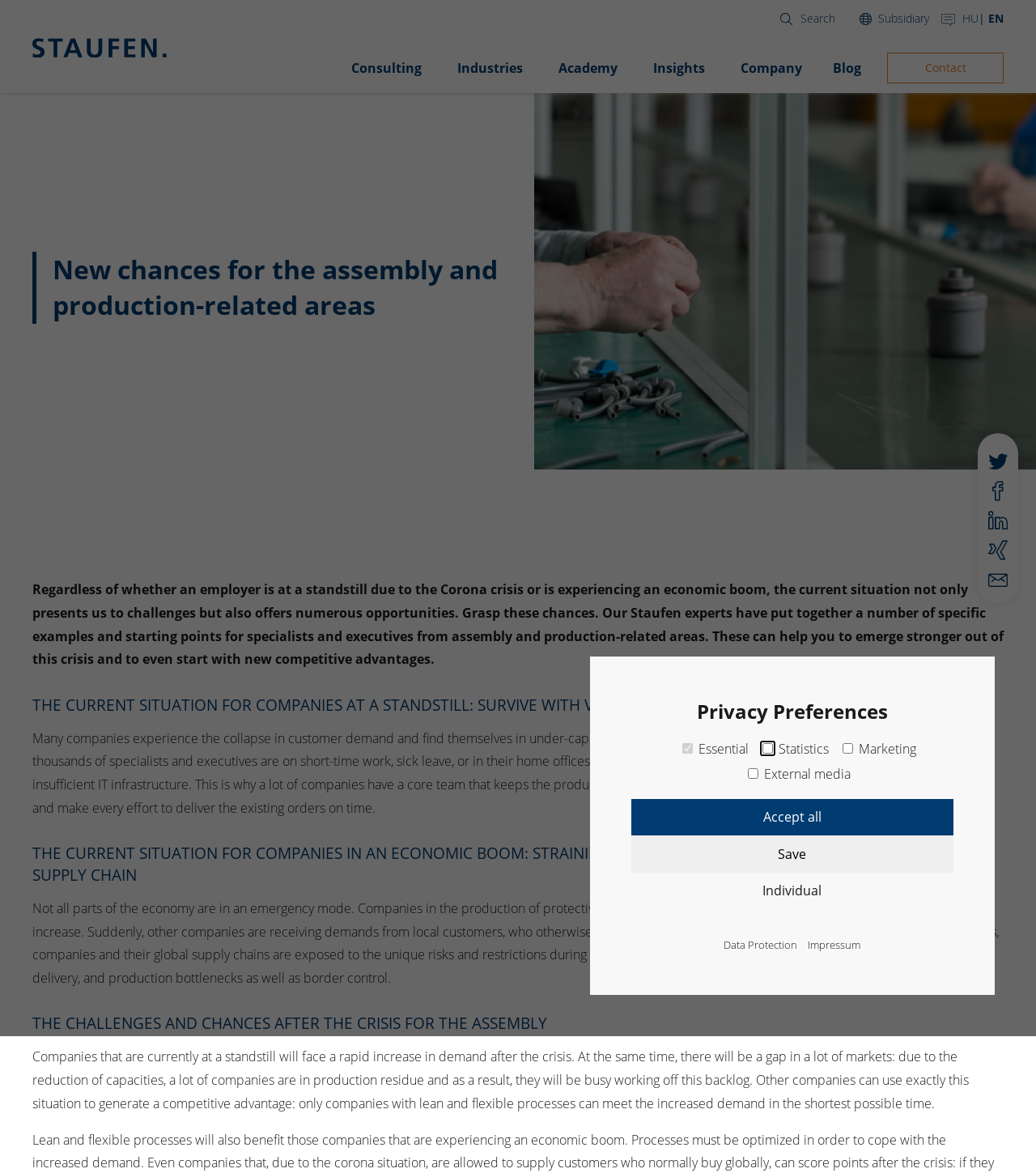Is the 'Essential' checkbox checked by default?
Examine the screenshot and reply with a single word or phrase.

Yes